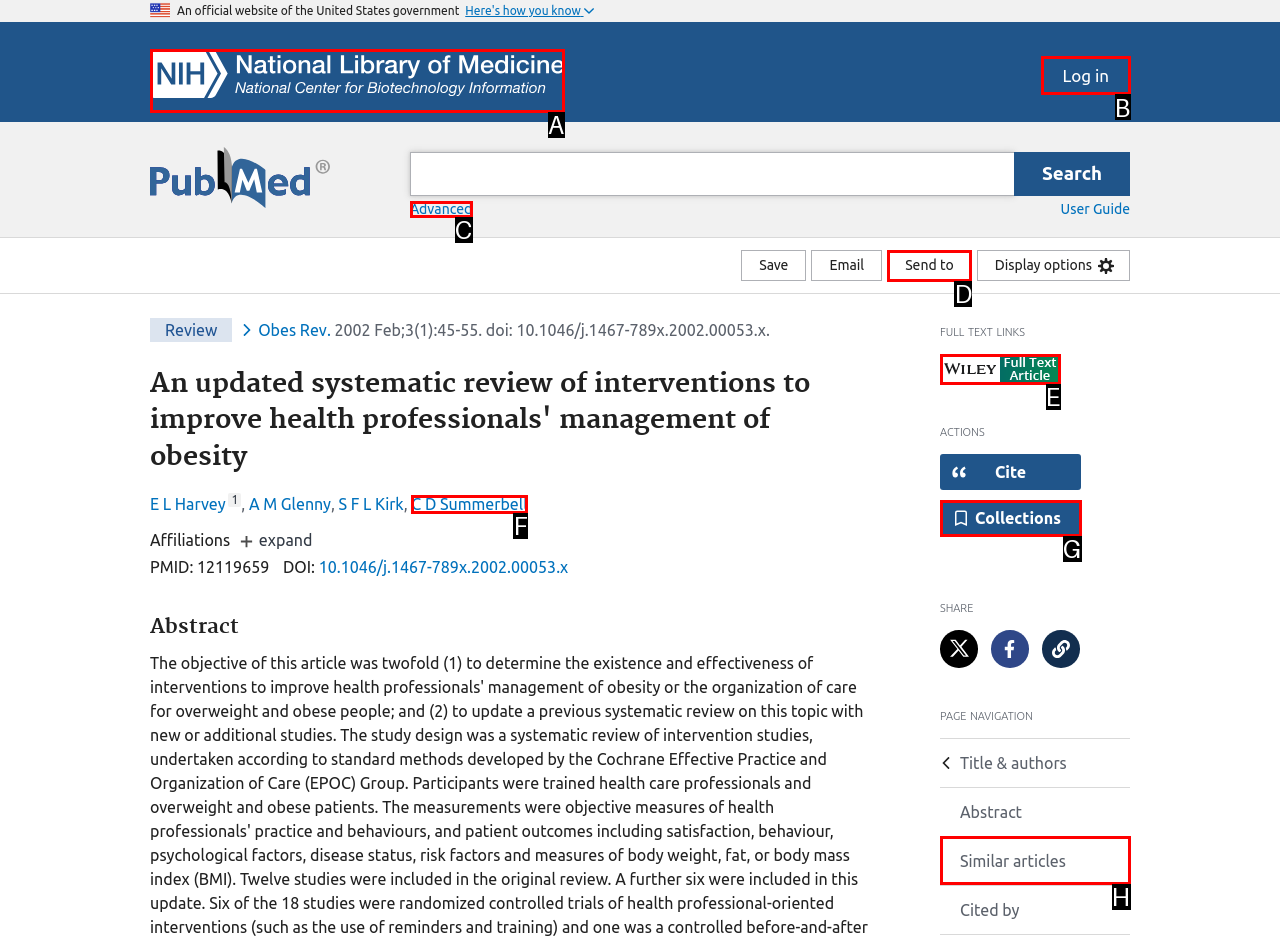Find the HTML element to click in order to complete this task: Log in
Answer with the letter of the correct option.

B